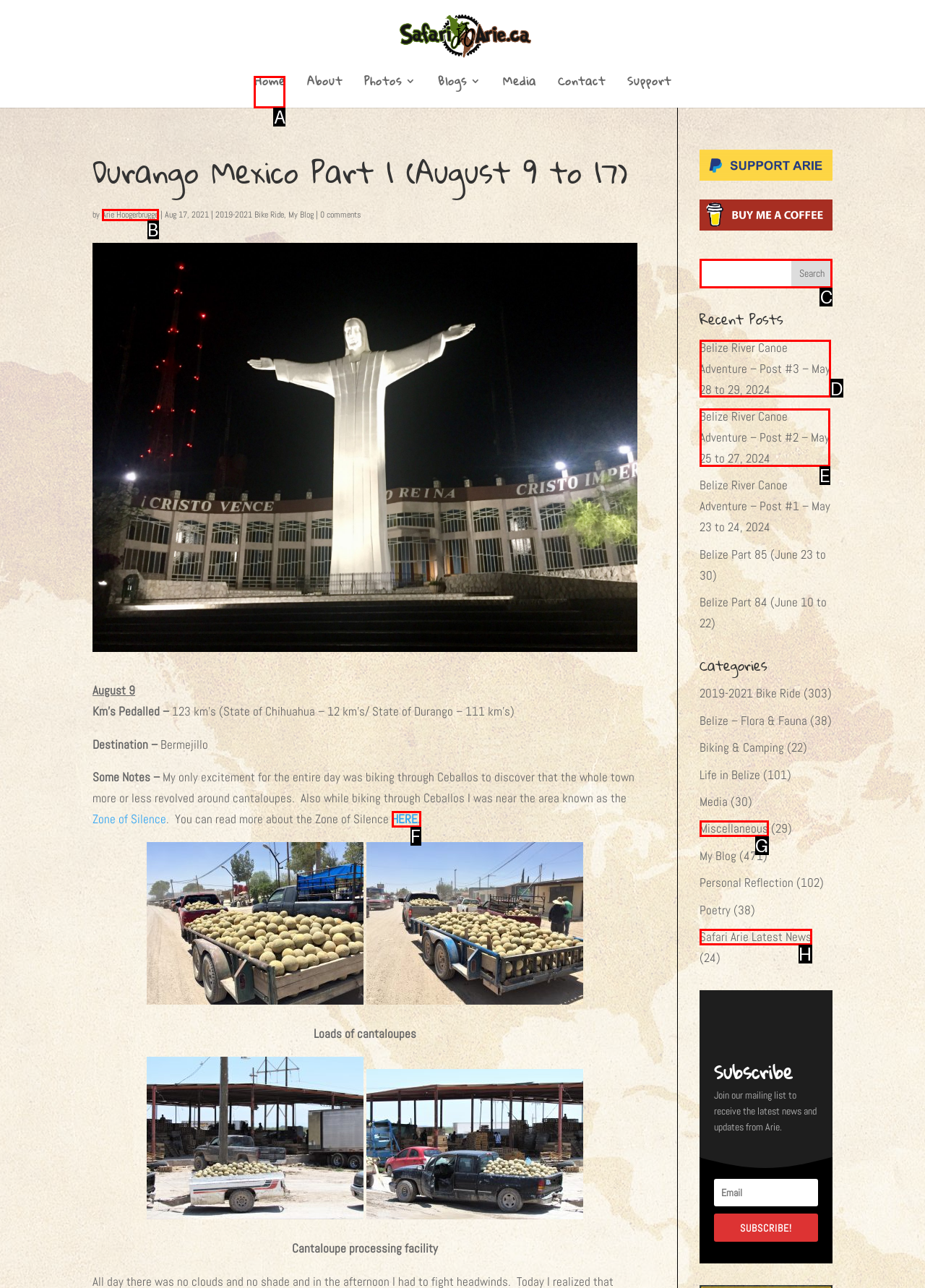Which option corresponds to the following element description: Safari Arie Latest News?
Please provide the letter of the correct choice.

H